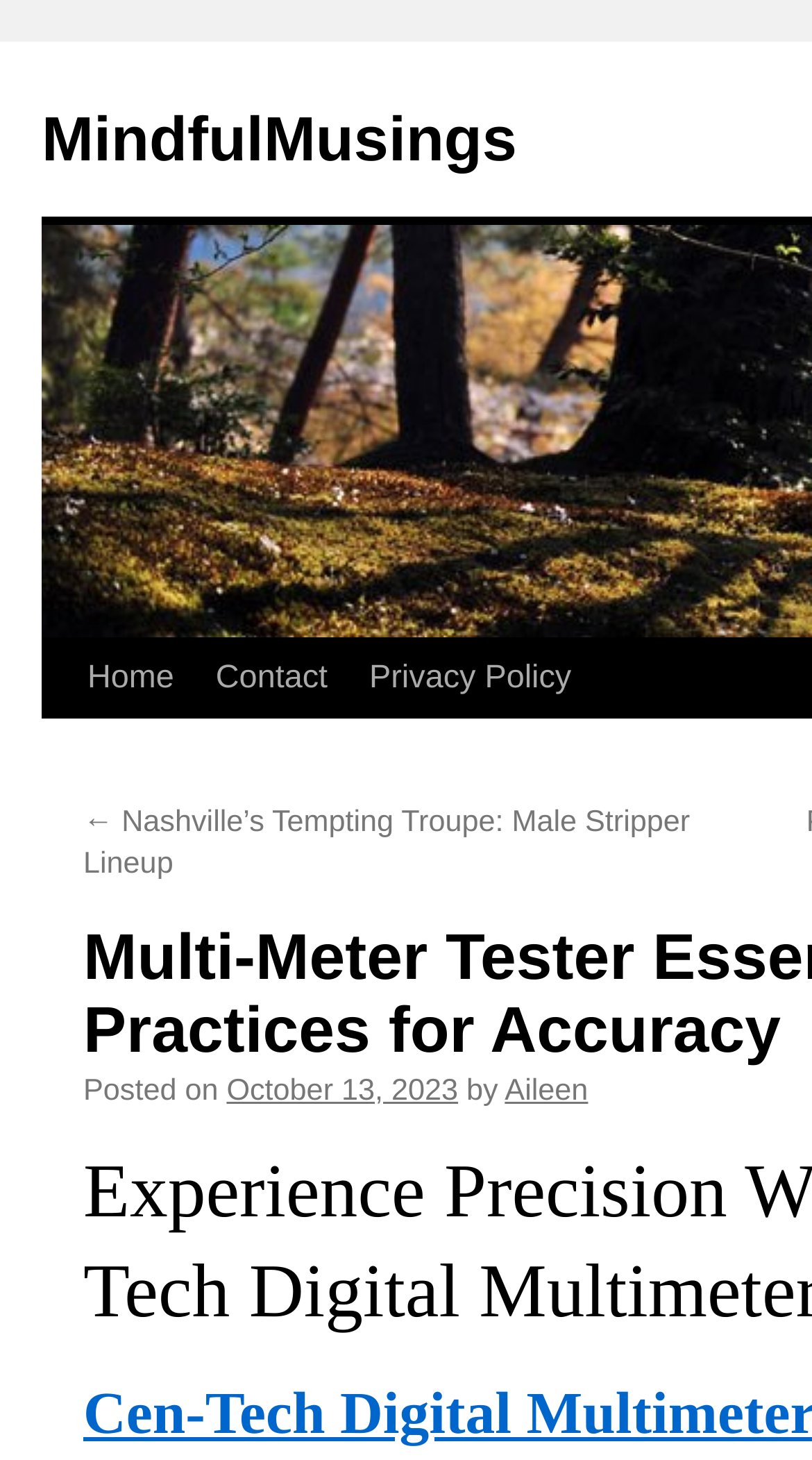Write an exhaustive caption that covers the webpage's main aspects.

The webpage appears to be a blog post titled "Multi-Meter Tester Essentials: Best Practices for Accuracy" on the MindfulMusings website. At the top left of the page, there is a link to the website's homepage, "MindfulMusings". Below this, there are three navigation links: "Home", "Contact", and "Privacy Policy", arranged horizontally from left to right.

Further down, there is a link to a previous blog post, "Nashville’s Tempting Troupe: Male Stripper Lineup", which is positioned above a section containing information about the current blog post. This section includes a "Posted on" label, followed by the date "October 13, 2023", and then the author's name, "Aileen", all arranged horizontally.

There is also a "Skip to content" link at the top right of the page, which suggests that the webpage may have a significant amount of content below the navigation and title sections.